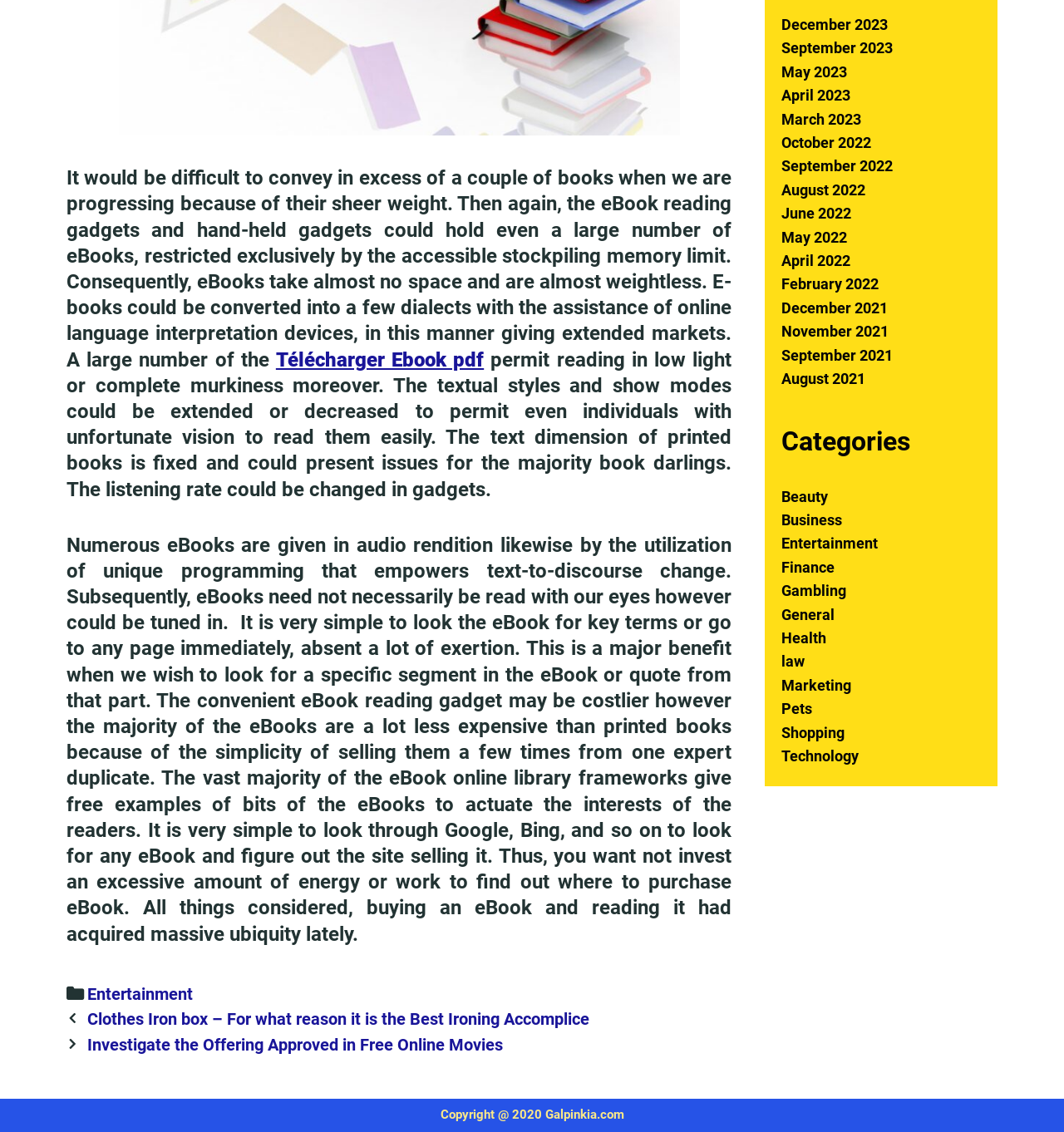Identify the bounding box coordinates of the region that should be clicked to execute the following instruction: "Explore Beauty".

[0.734, 0.431, 0.778, 0.446]